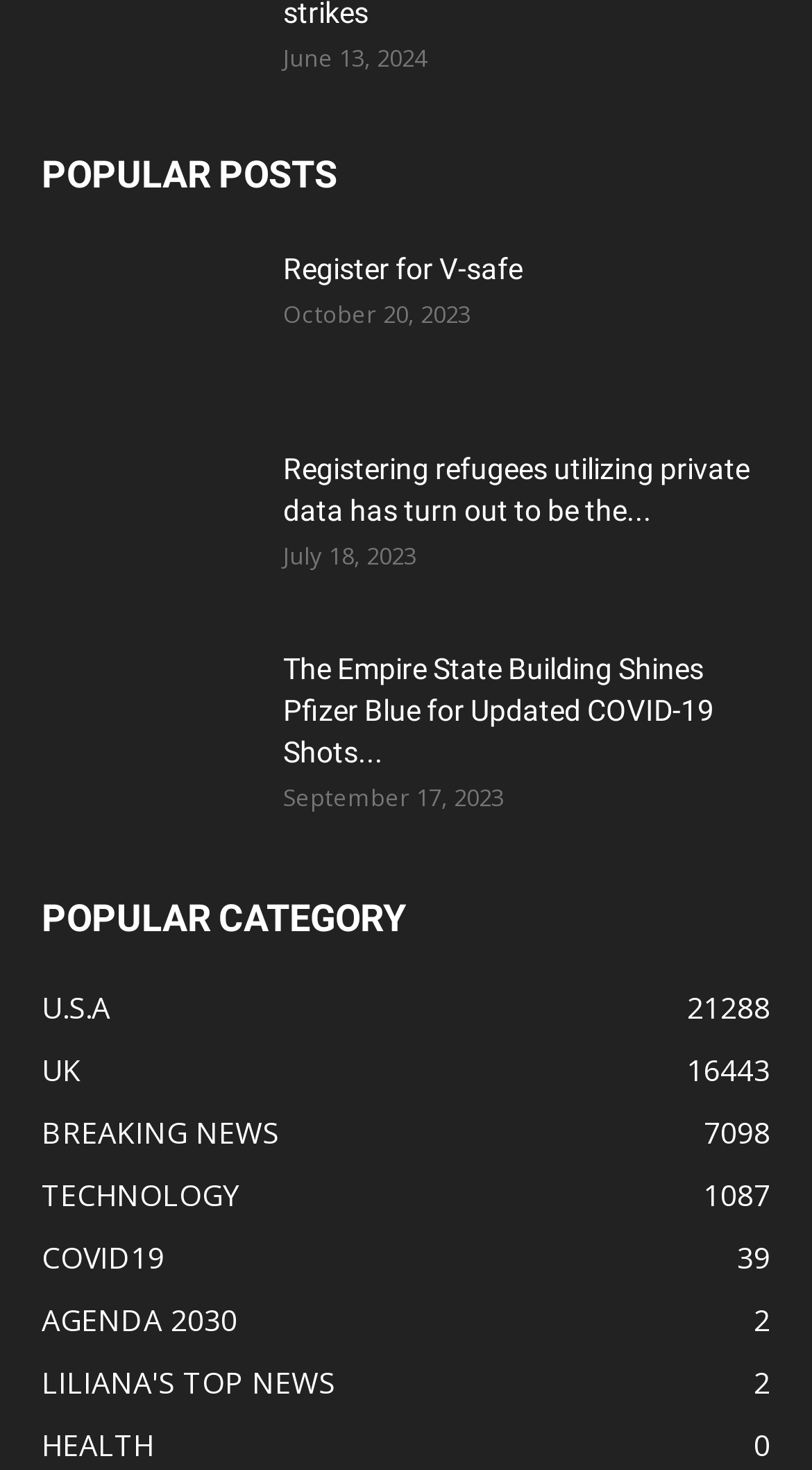What is the date of the third popular post? Observe the screenshot and provide a one-word or short phrase answer.

July 18, 2023